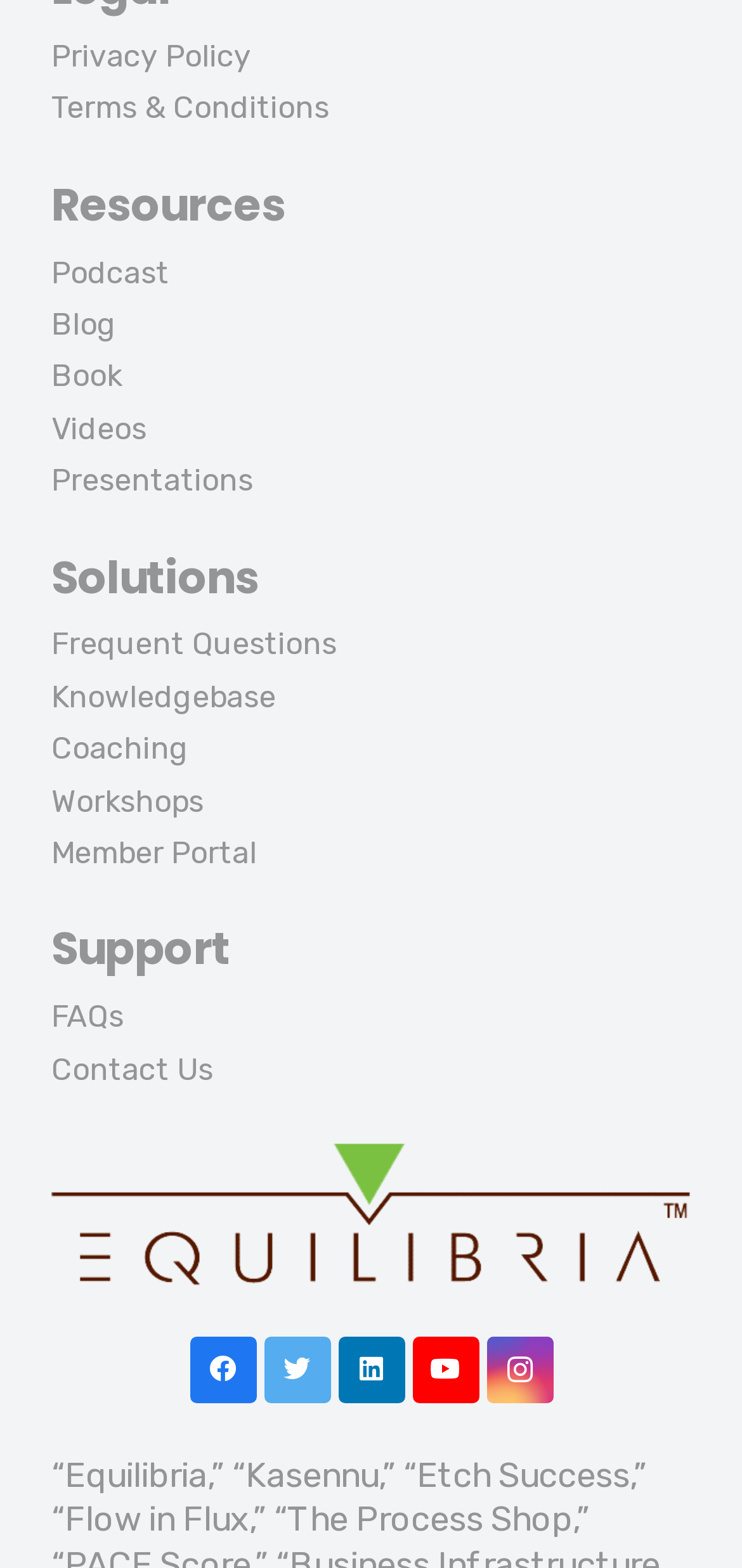What is the first link under 'Resources'?
Answer the question based on the image using a single word or a brief phrase.

Podcast